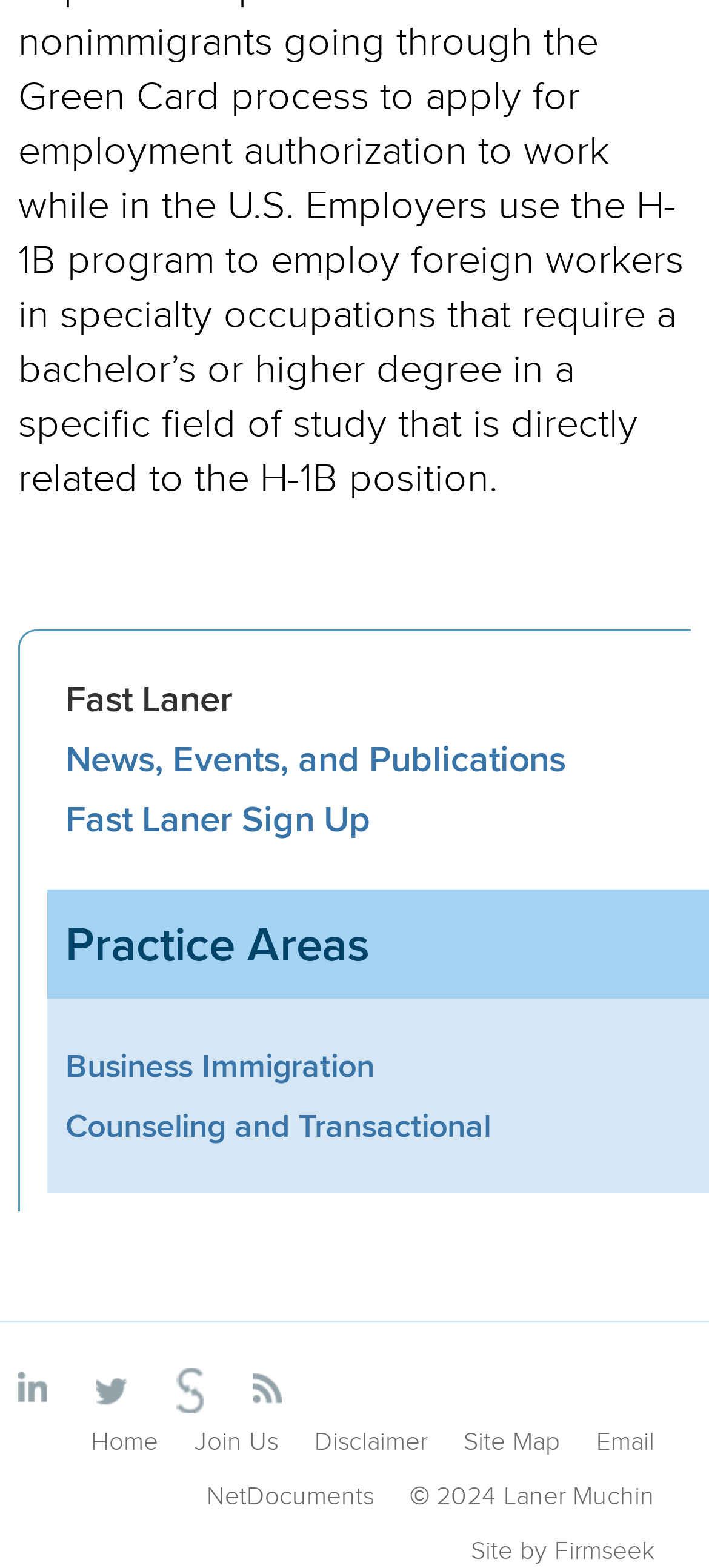Determine the bounding box coordinates for the clickable element to execute this instruction: "Sign up for Fast Laner". Provide the coordinates as four float numbers between 0 and 1, i.e., [left, top, right, bottom].

[0.092, 0.505, 0.523, 0.539]